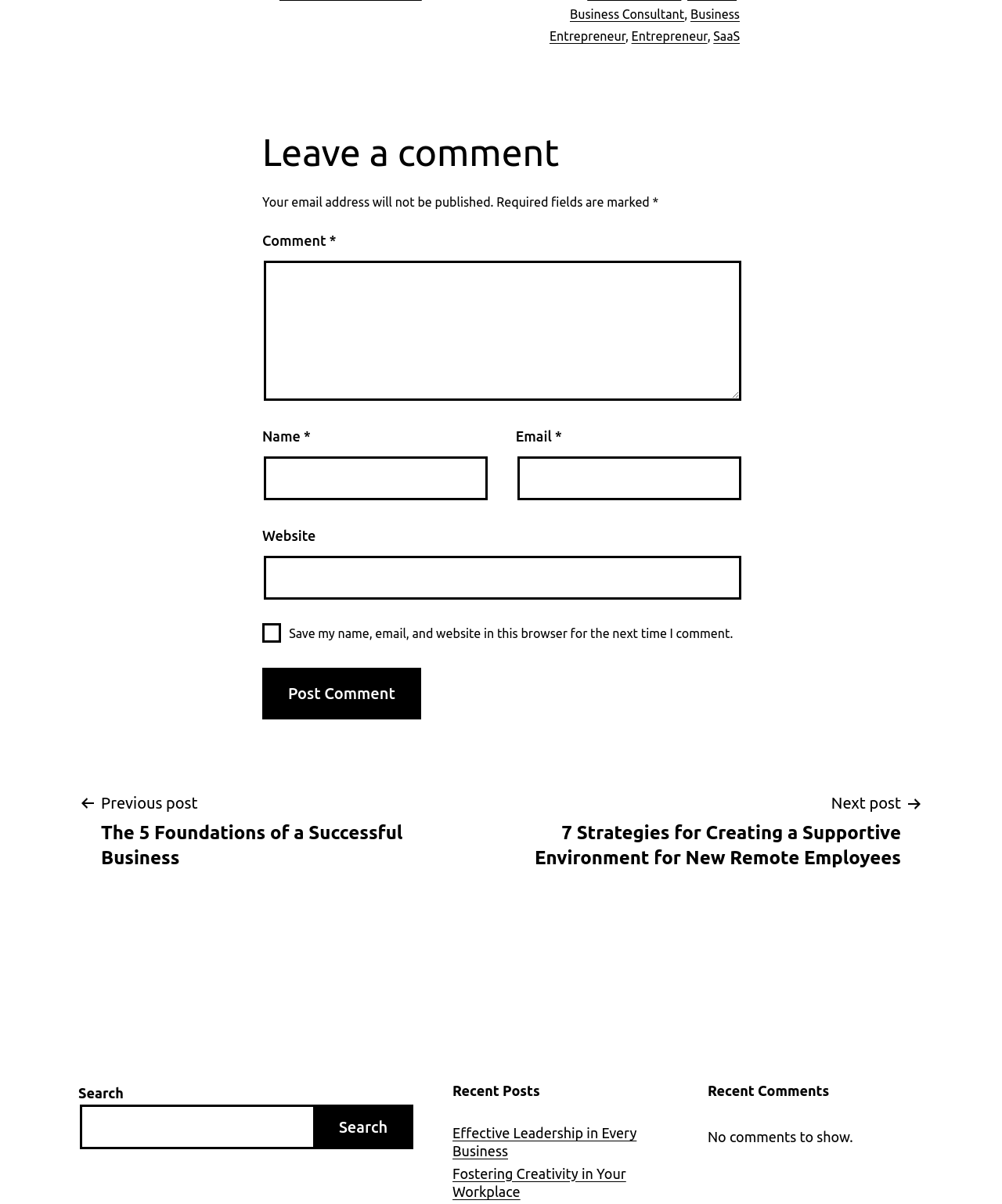Could you indicate the bounding box coordinates of the region to click in order to complete this instruction: "Post a comment".

[0.262, 0.797, 0.42, 0.84]